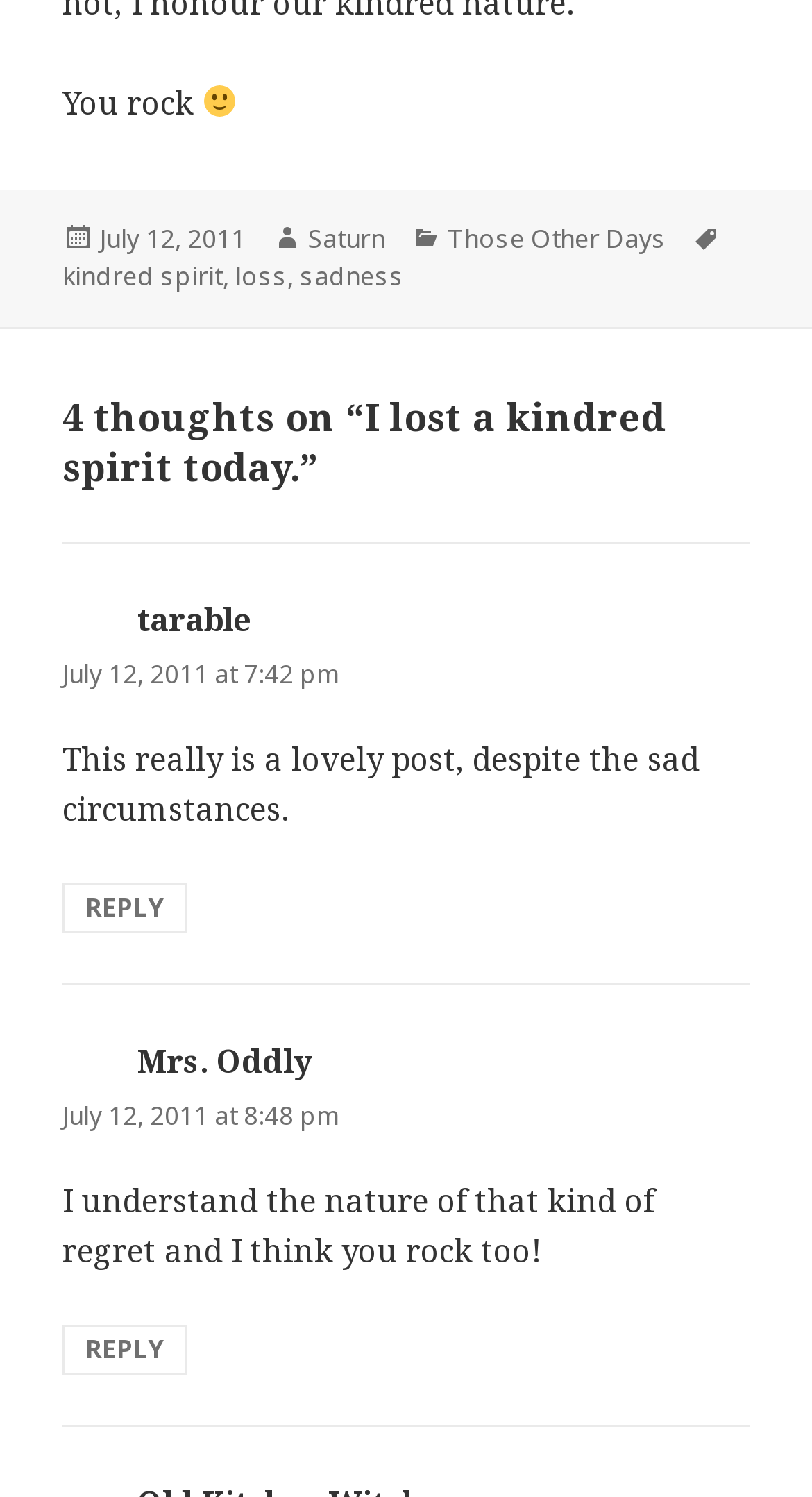Please determine the bounding box coordinates of the clickable area required to carry out the following instruction: "Read the comment of tarable". The coordinates must be four float numbers between 0 and 1, represented as [left, top, right, bottom].

[0.169, 0.399, 0.31, 0.427]